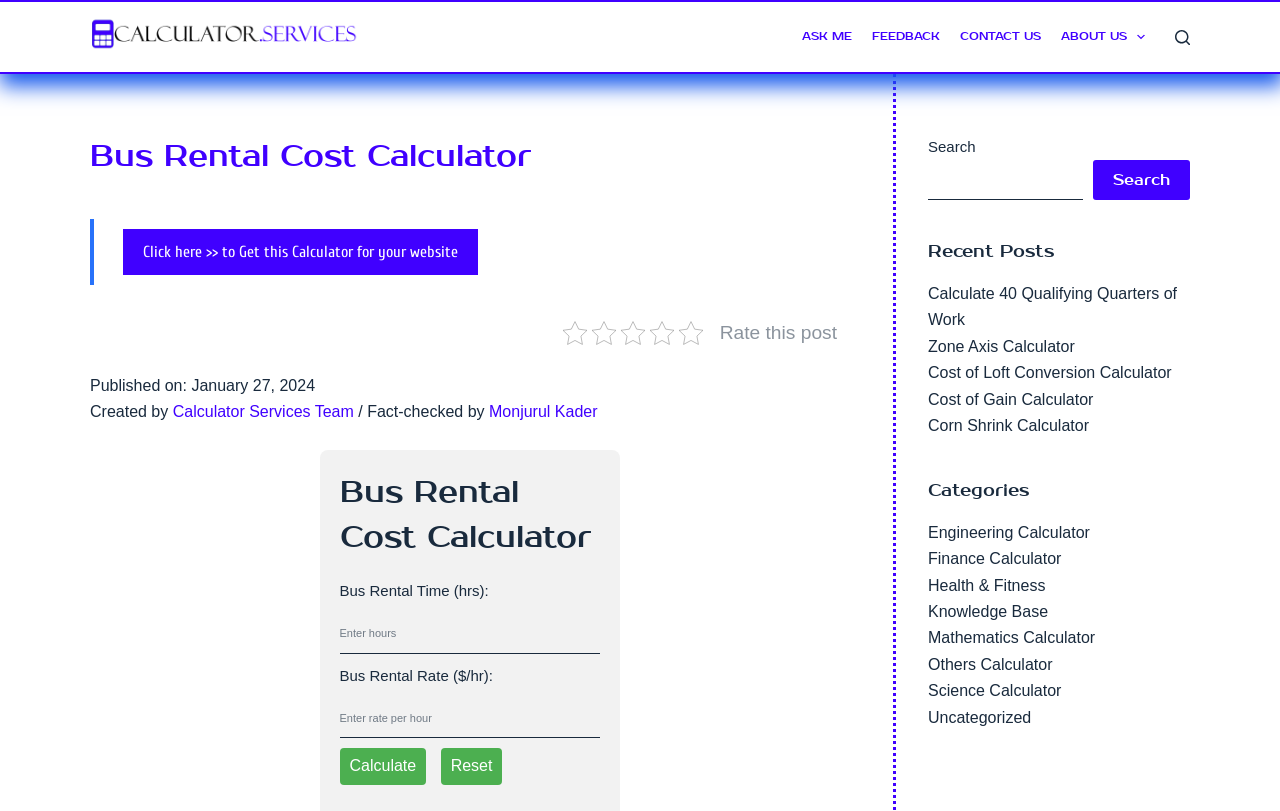Given the content of the image, can you provide a detailed answer to the question?
How many menu items are in the header menu?

The header menu is located at the top of the webpage, and it contains 5 menu items: 'ASK ME', 'FEEDBACK', 'CONTACT US', 'ABOUT US', and 'Expand dropdown menu'.